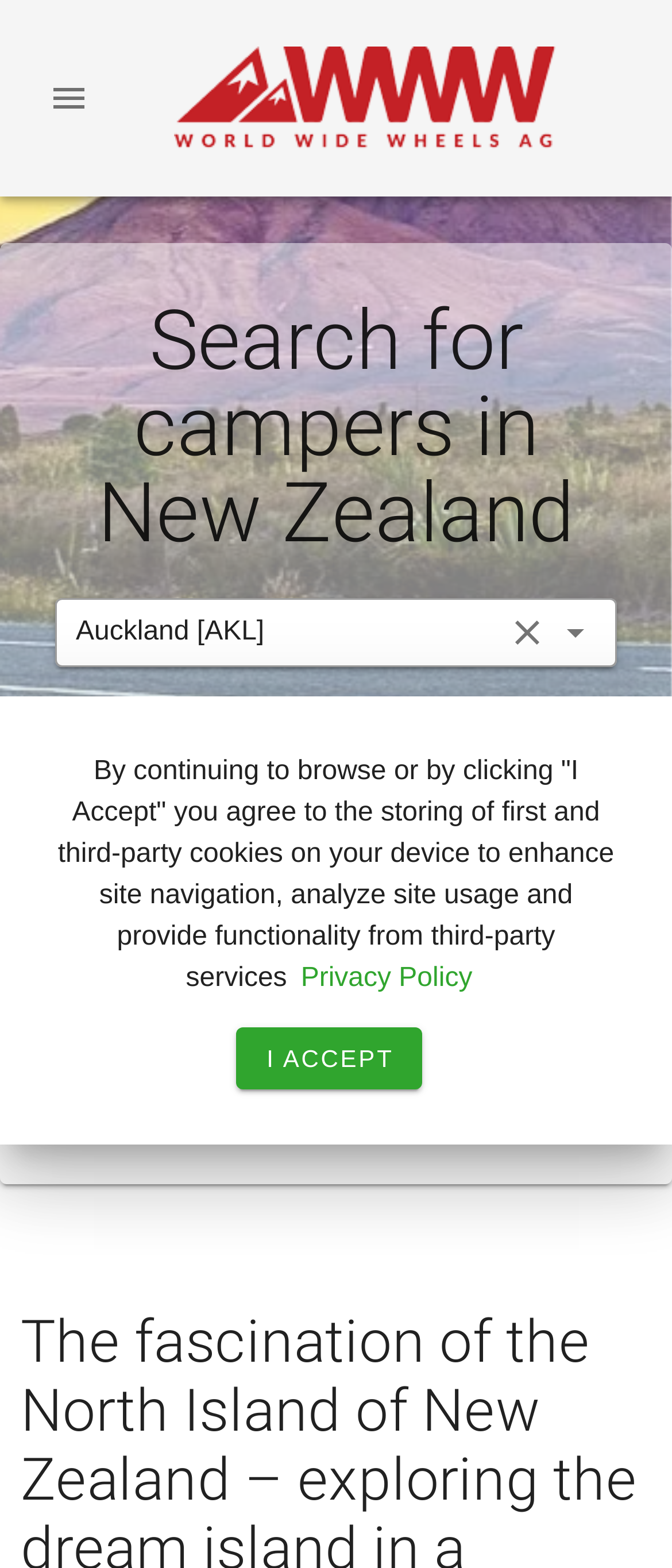Please locate the bounding box coordinates of the element that needs to be clicked to achieve the following instruction: "Read Incident Scenario". The coordinates should be four float numbers between 0 and 1, i.e., [left, top, right, bottom].

None